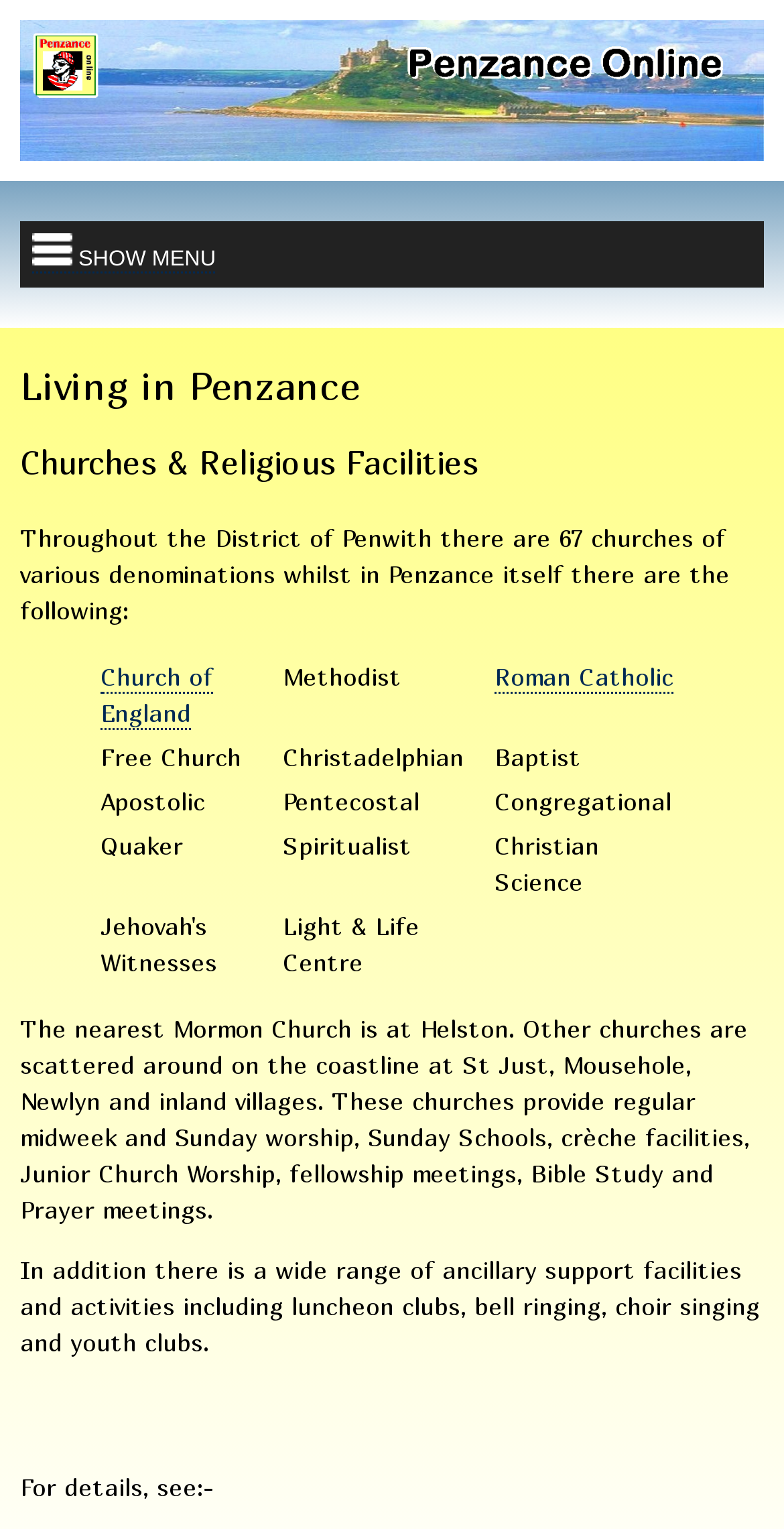How many churches are there in the District of Penwith?
Using the details from the image, give an elaborate explanation to answer the question.

According to the webpage, there are 67 churches of various denominations in the District of Penwith.